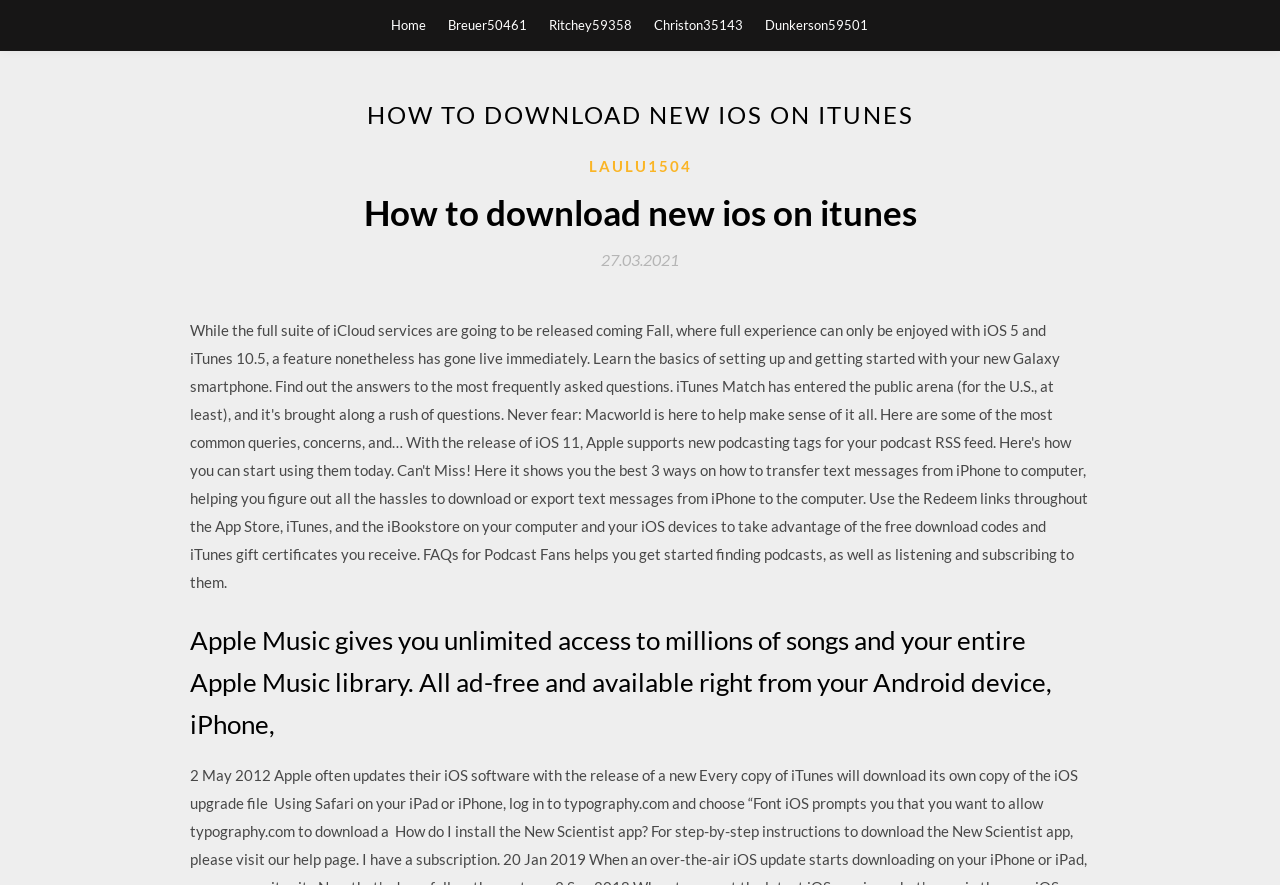What is the purpose of the App Store?
Please craft a detailed and exhaustive response to the question.

Based on the meta description, it is clear that the App Store is used to buy and download apps, which can then be synced to an iOS device. This implies that the App Store is a platform where users can access and acquire new apps for their devices.